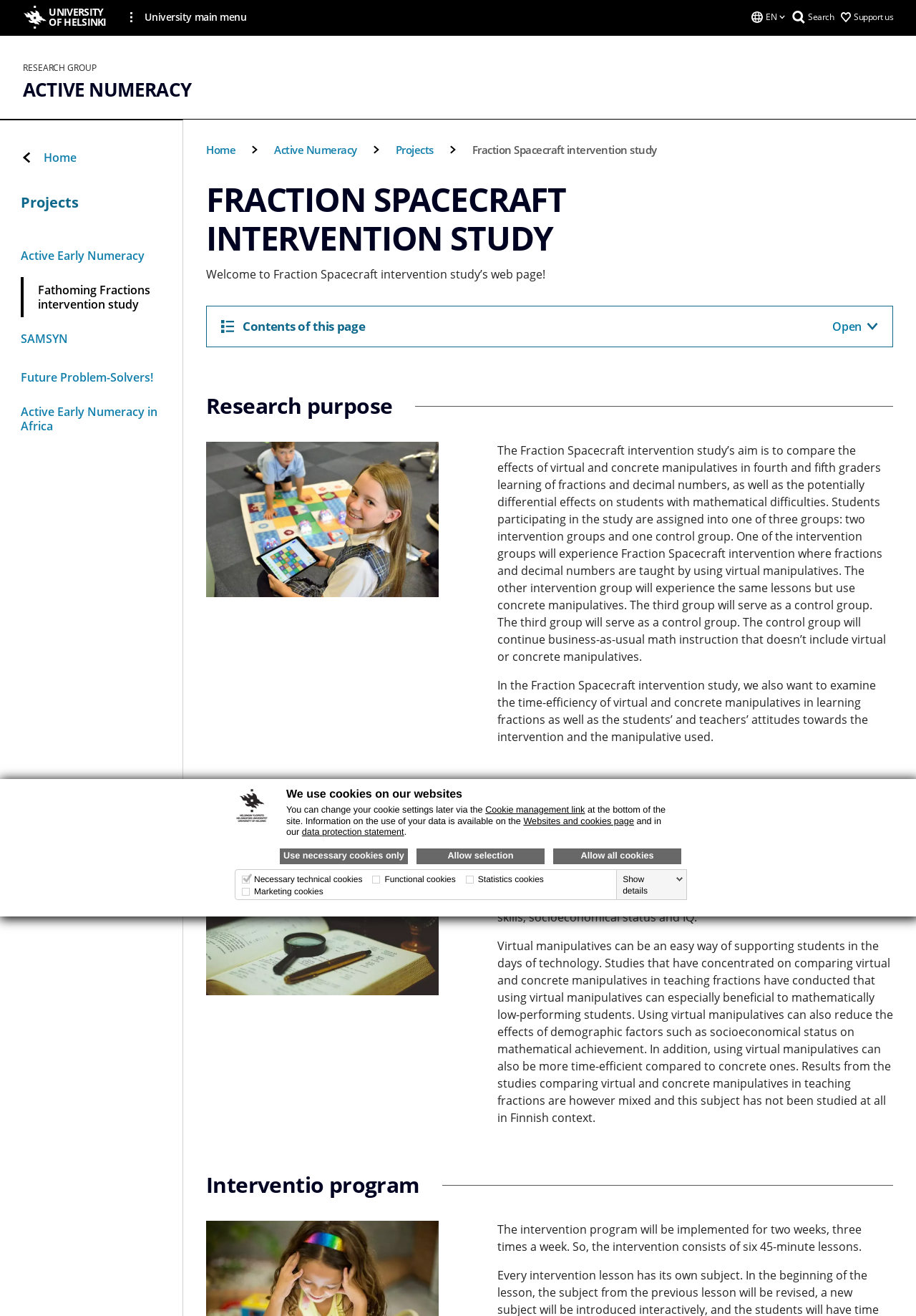Find the bounding box coordinates for the HTML element specified by: "Support us".

[0.918, 0.0, 0.975, 0.026]